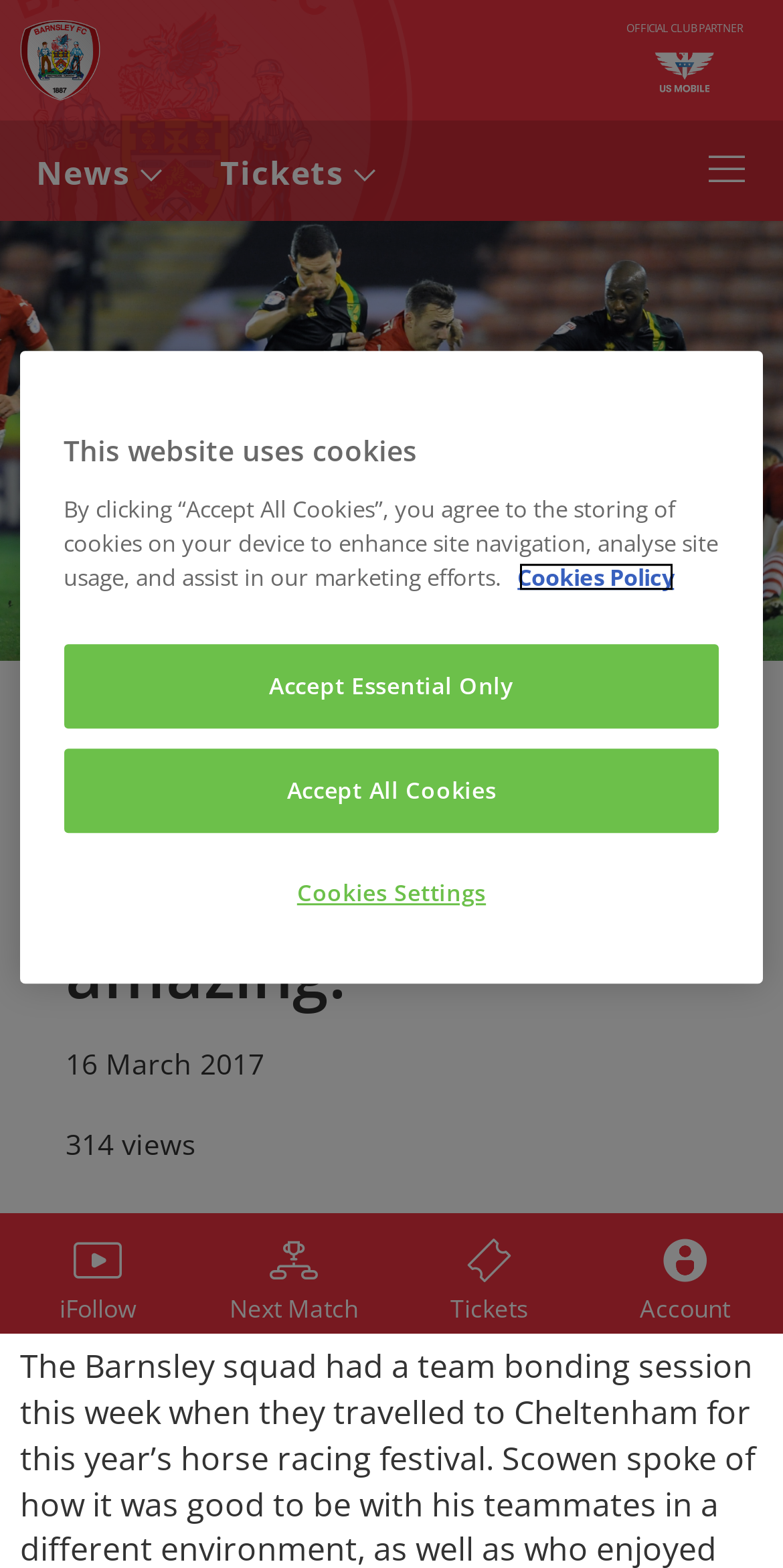What is the date of the article?
Please craft a detailed and exhaustive response to the question.

I found the answer by examining the article's metadata, which shows the date of publication as '16 March 2017'.